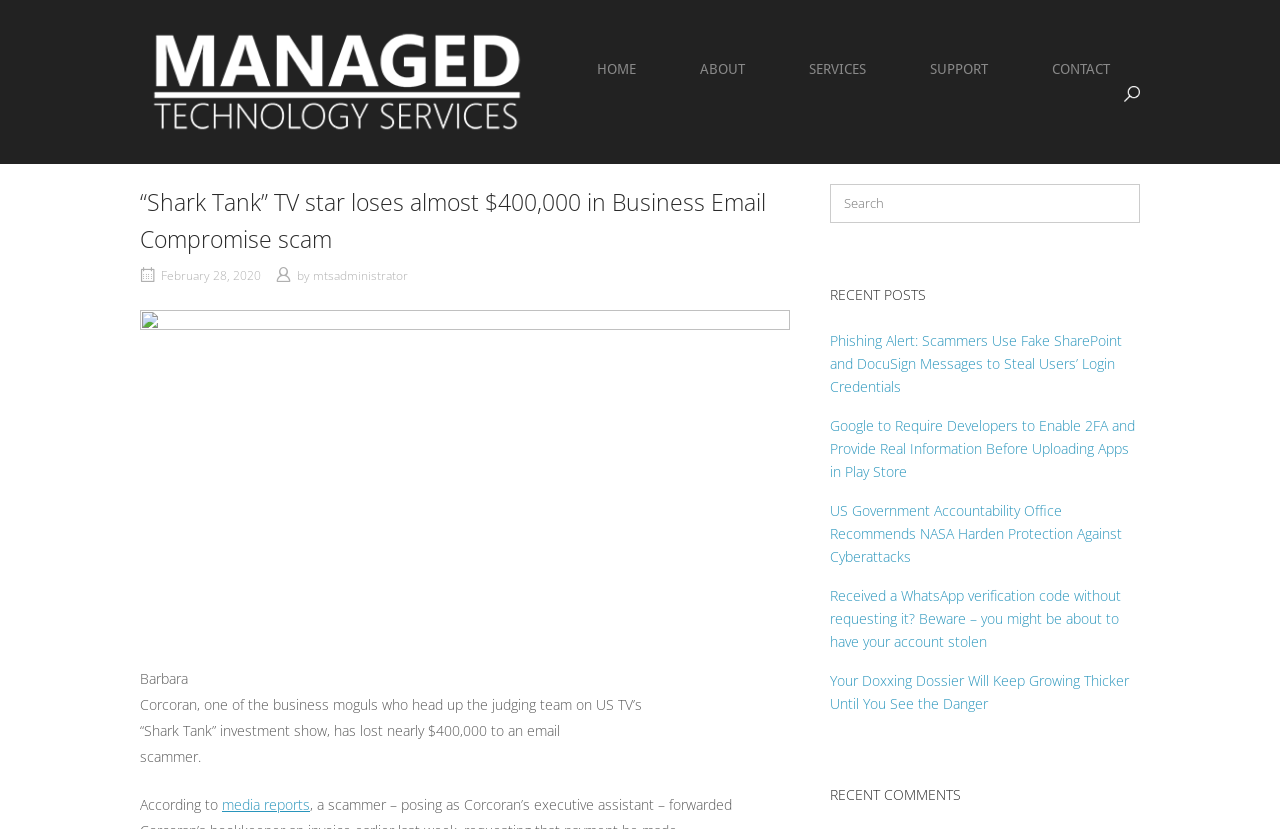Determine which piece of text is the heading of the webpage and provide it.

“Shark Tank” TV star loses almost $400,000 in Business Email Compromise scam